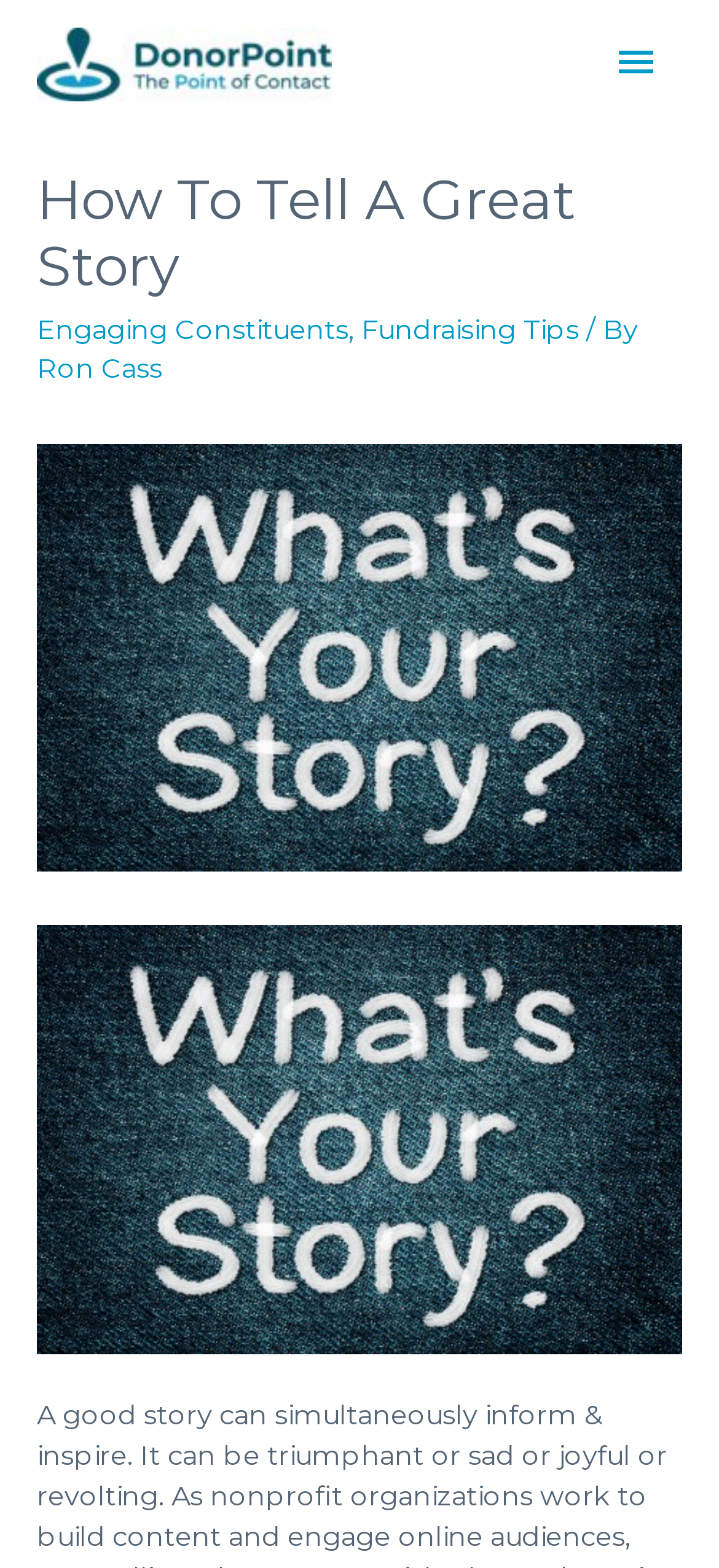Please reply with a single word or brief phrase to the question: 
How many images are on the webpage?

2